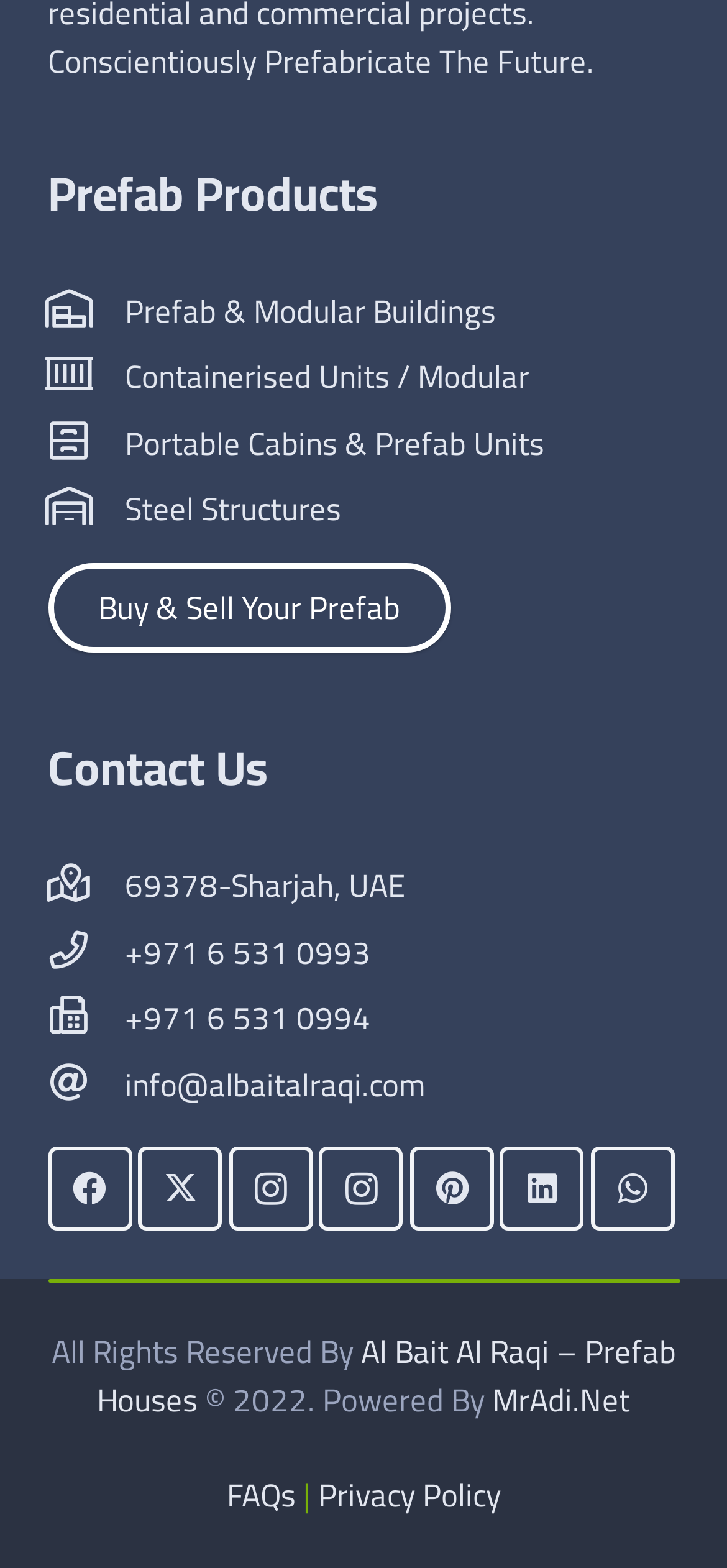Using a single word or phrase, answer the following question: 
What is the contact email?

info@albaitalraqi.com